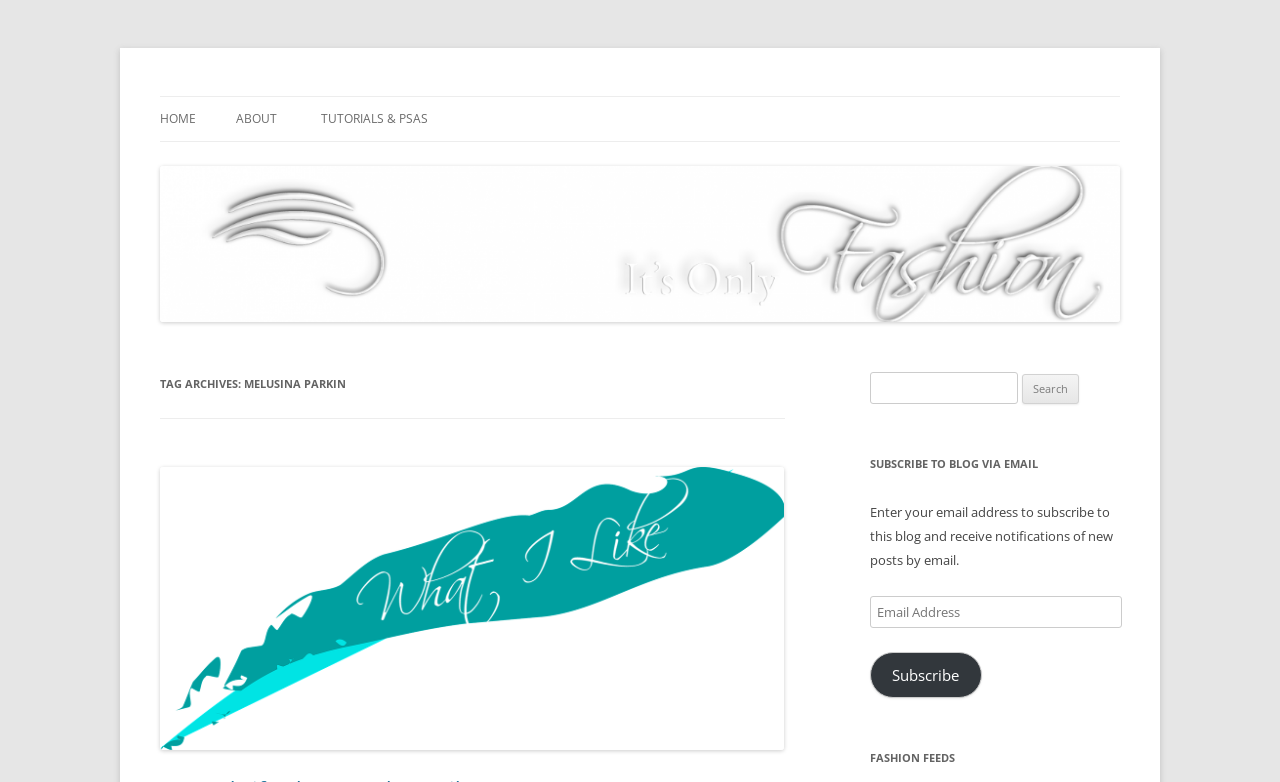Determine the bounding box coordinates of the section I need to click to execute the following instruction: "Subscribe to the blog via email". Provide the coordinates as four float numbers between 0 and 1, i.e., [left, top, right, bottom].

[0.68, 0.763, 0.876, 0.804]